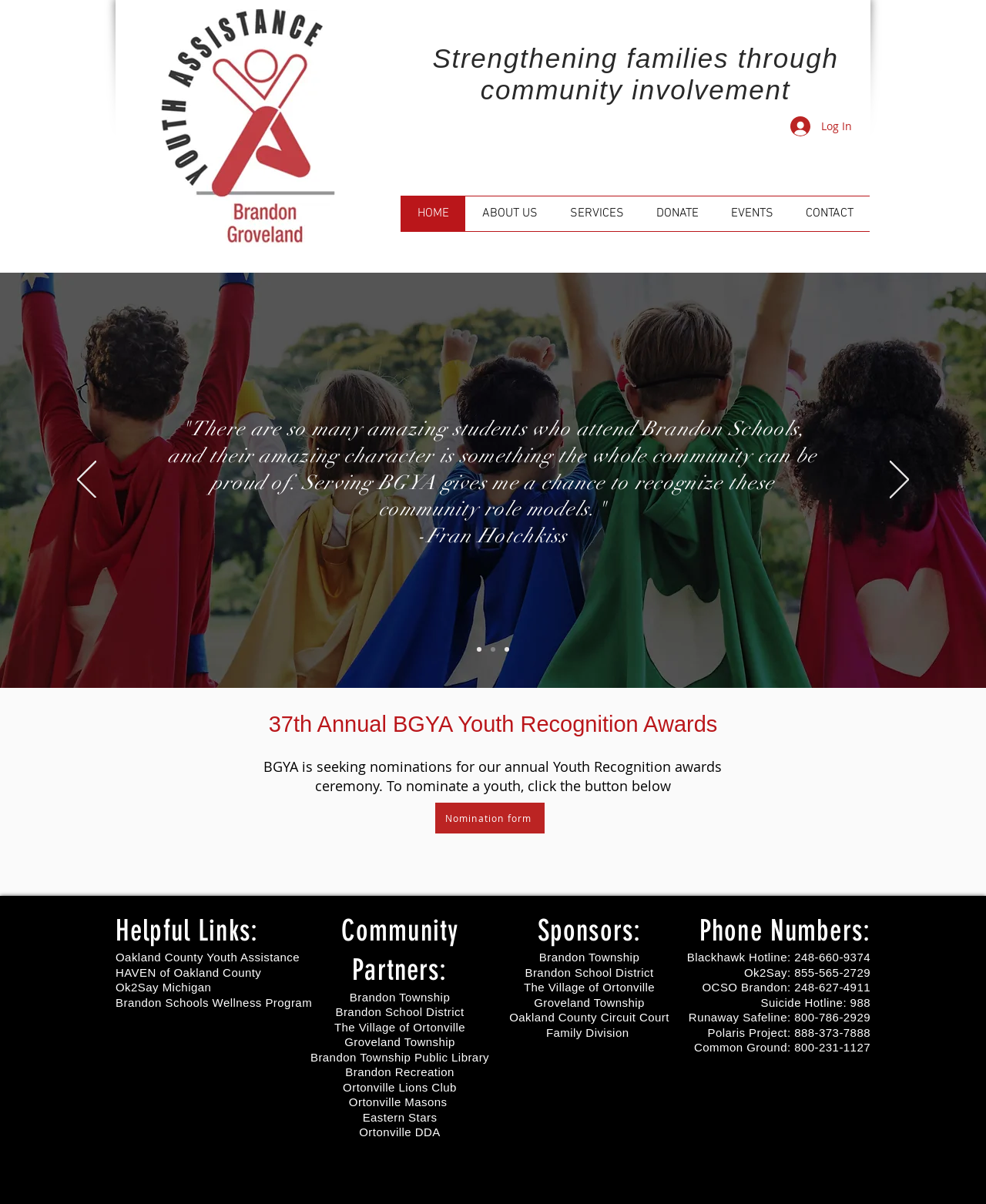What is the organization's mission?
Based on the image, give a one-word or short phrase answer.

Strengthening families through community involvement